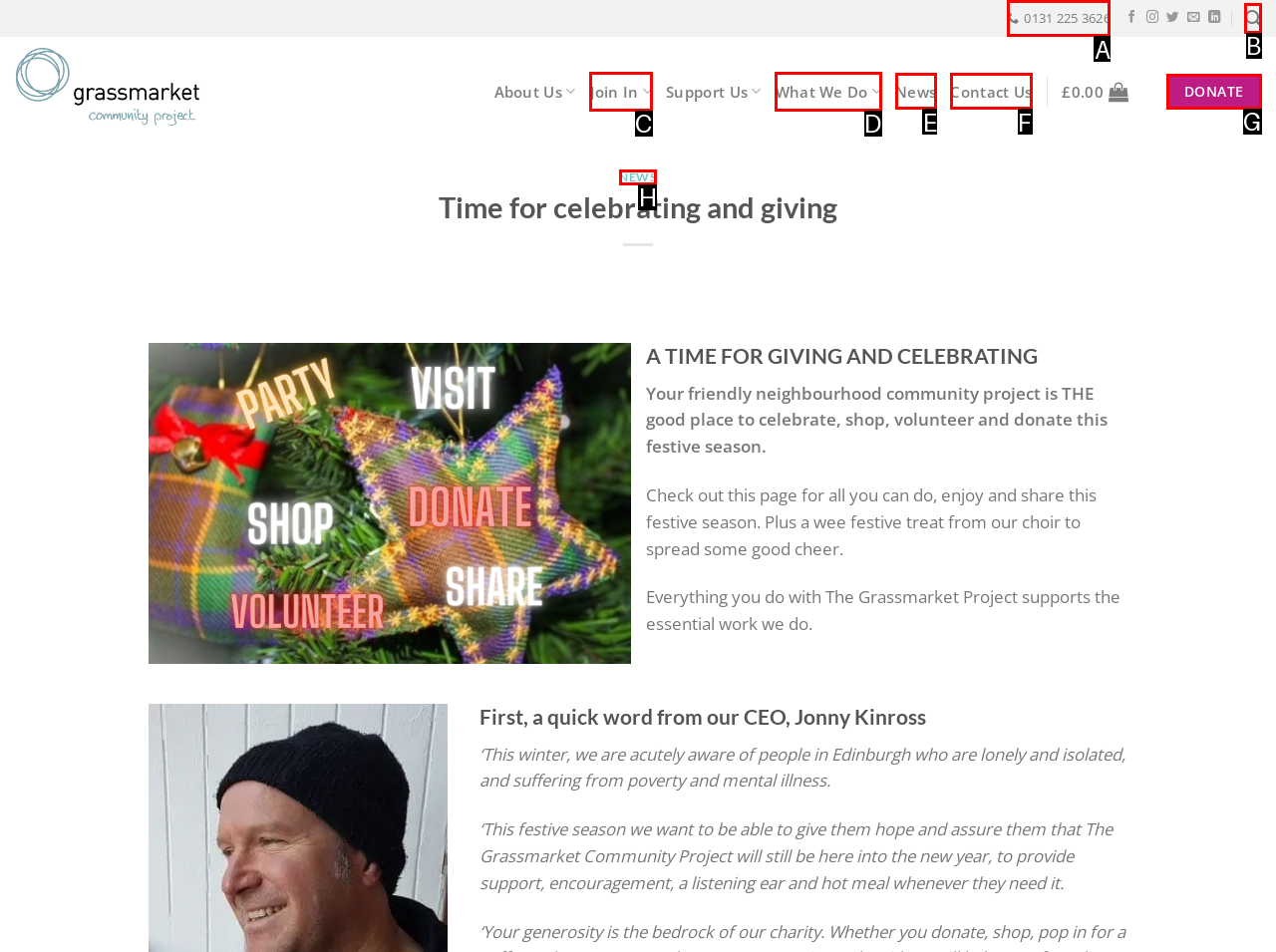Among the marked elements in the screenshot, which letter corresponds to the UI element needed for the task: Read the news?

E